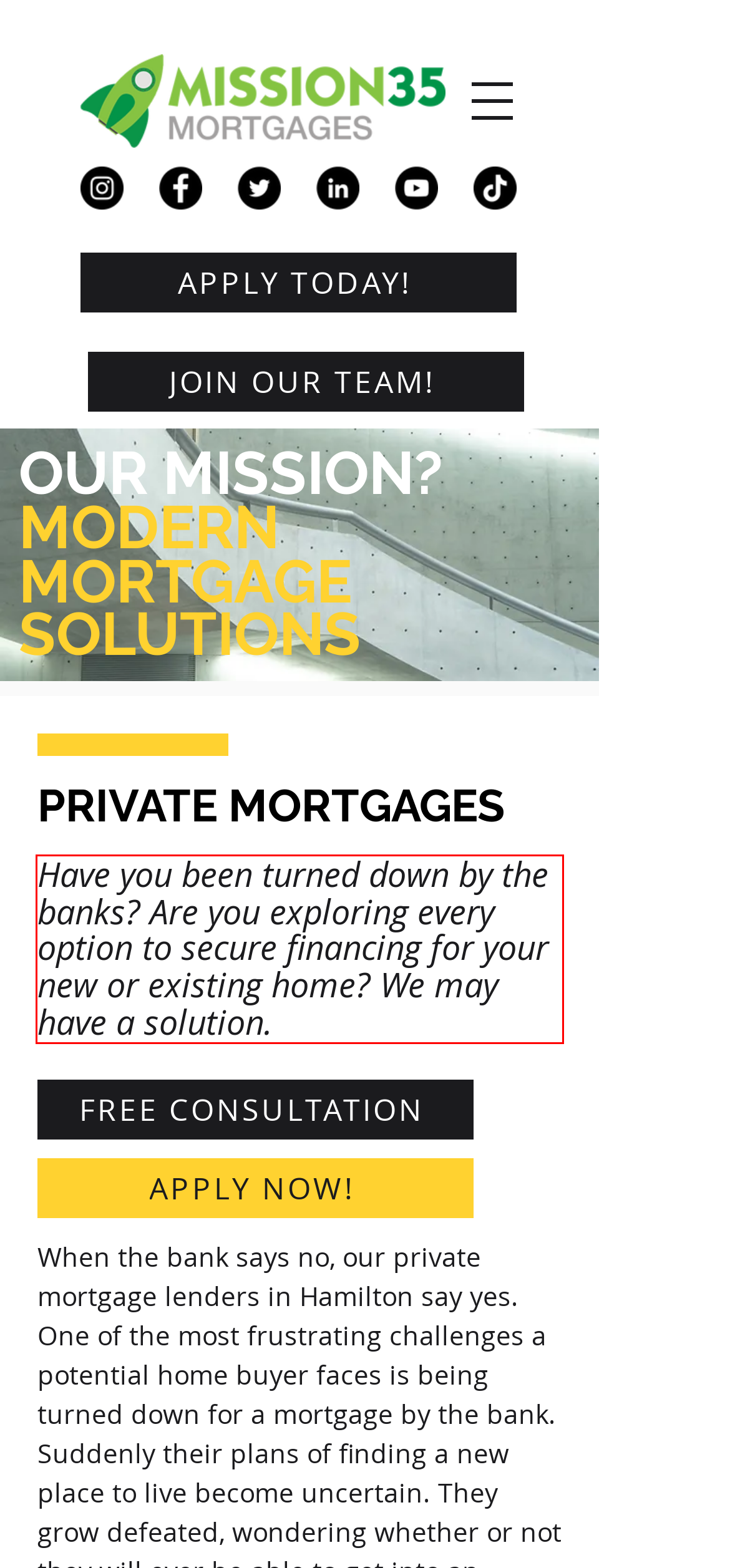Given the screenshot of the webpage, identify the red bounding box, and recognize the text content inside that red bounding box.

Have you been turned down by the banks? Are you exploring every option to secure financing for your new or existing home? We may have a solution.